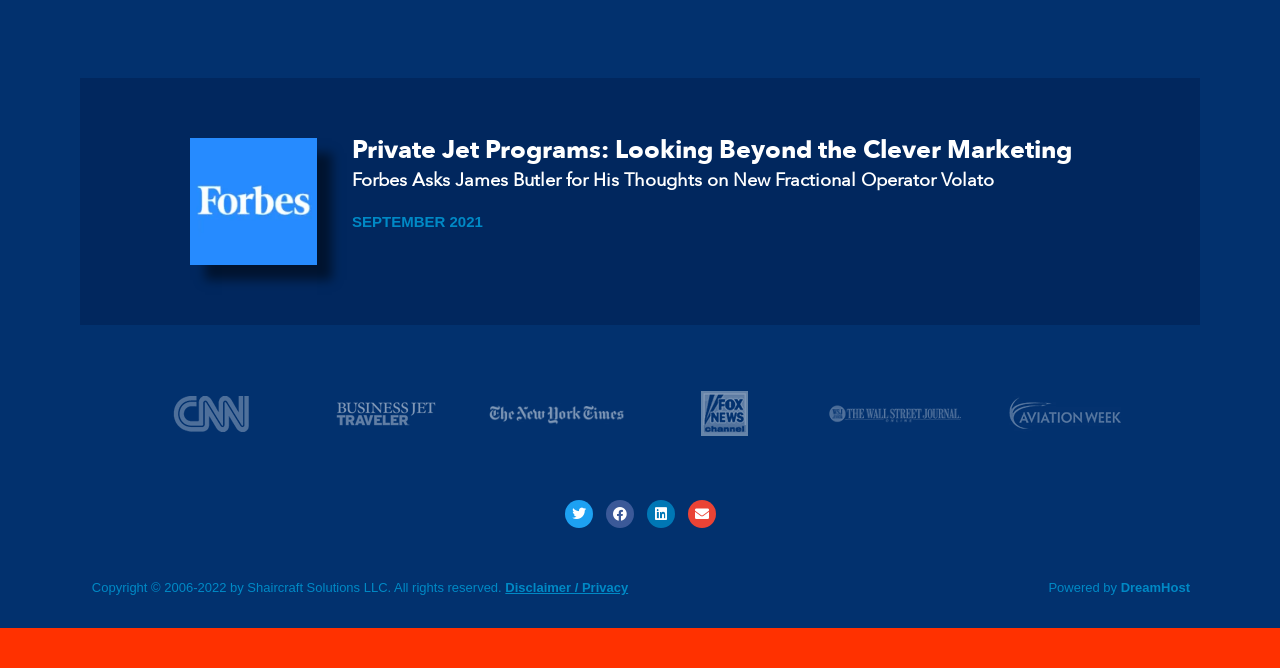Use the information in the screenshot to answer the question comprehensively: What social media platforms are available for sharing?

The social media platforms available for sharing can be determined by looking at the links 'Twitter ', 'Facebook ', and 'Linkedin ' which are located near the bottom of the webpage, indicating that users can share content on these platforms.